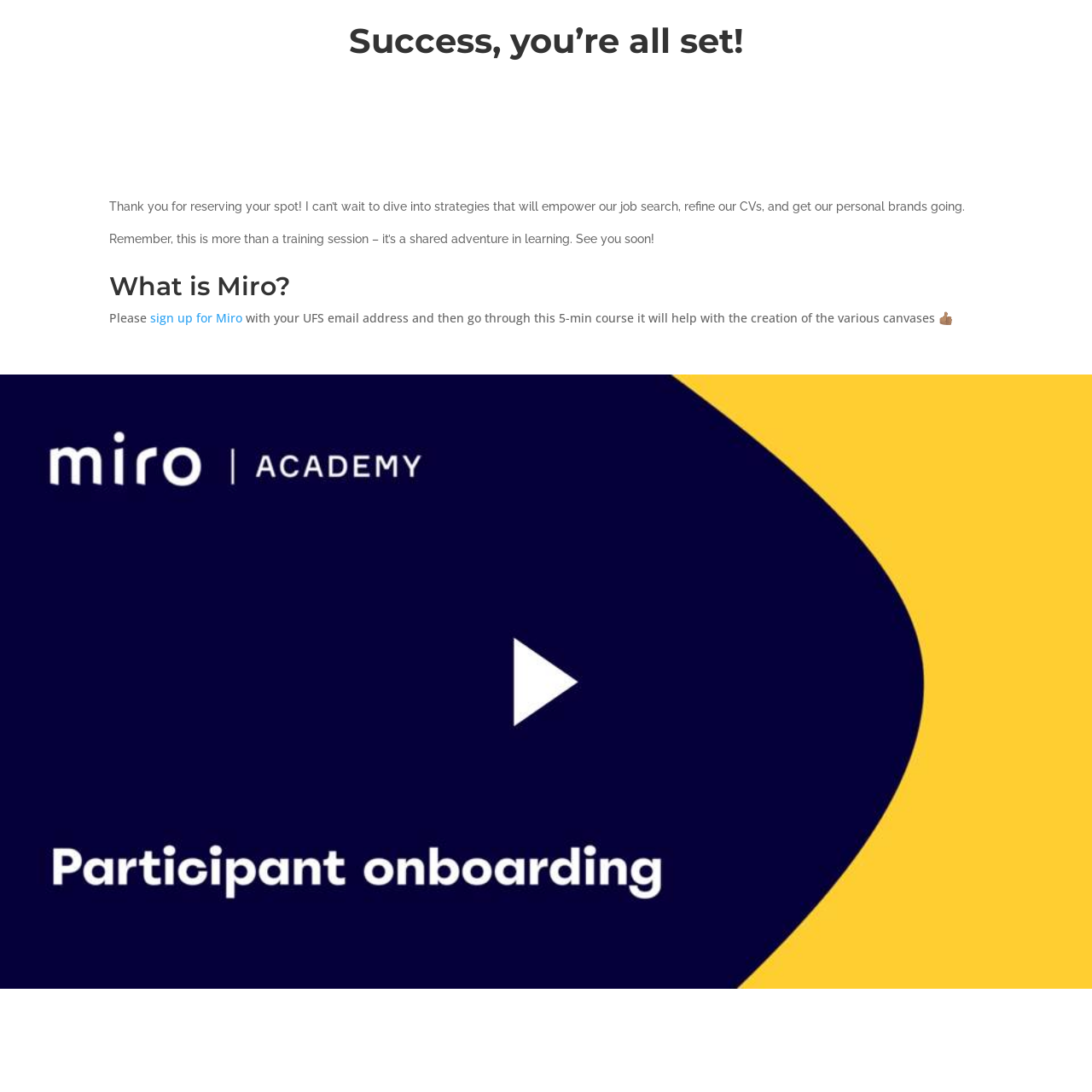Provide the bounding box coordinates for the UI element described in this sentence: "sign up for Miro". The coordinates should be four float values between 0 and 1, i.e., [left, top, right, bottom].

[0.138, 0.284, 0.222, 0.298]